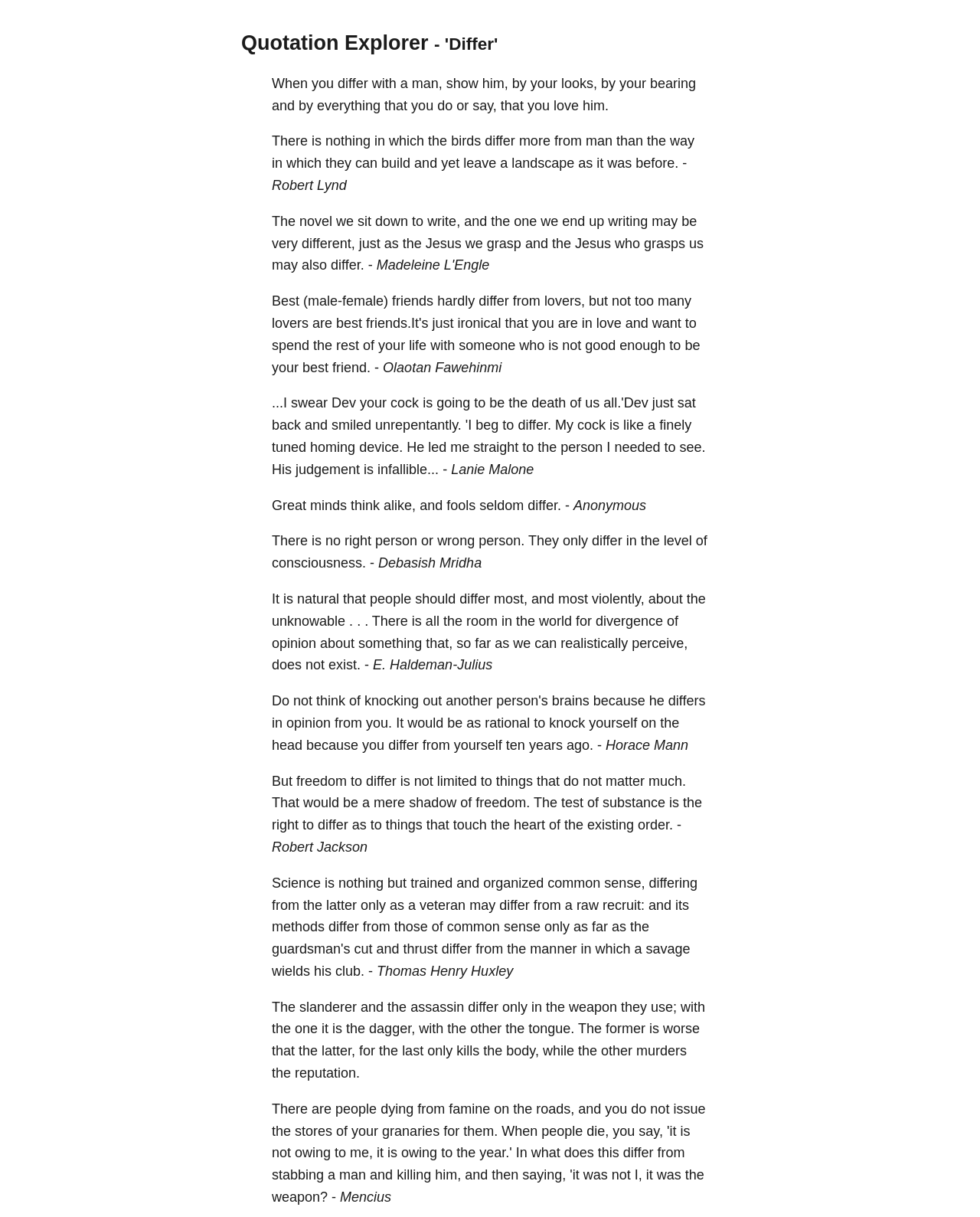Bounding box coordinates are specified in the format (top-left x, top-left y, bottom-right x, bottom-right y). All values are floating point numbers bounded between 0 and 1. Please provide the bounding box coordinate of the region this sentence describes: differ

[0.345, 0.062, 0.376, 0.075]